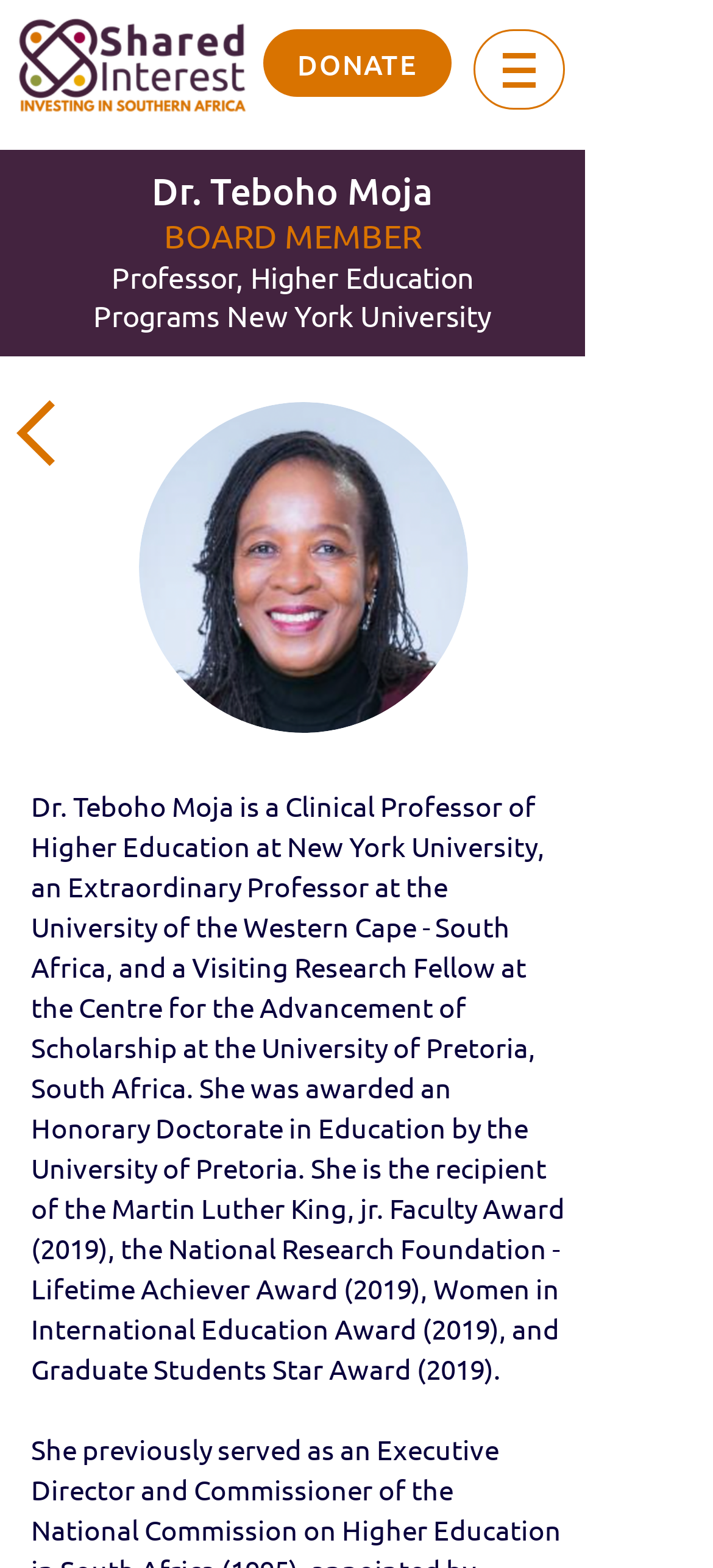What is the file format of the image 'Screen Shot 2022-04-28 at 11.09.07 AM'?
Provide a well-explained and detailed answer to the question.

The image 'Screen Shot 2022-04-28 at 11.09.07 AM' is a link with a png file format, as indicated by the file extension in the link text.